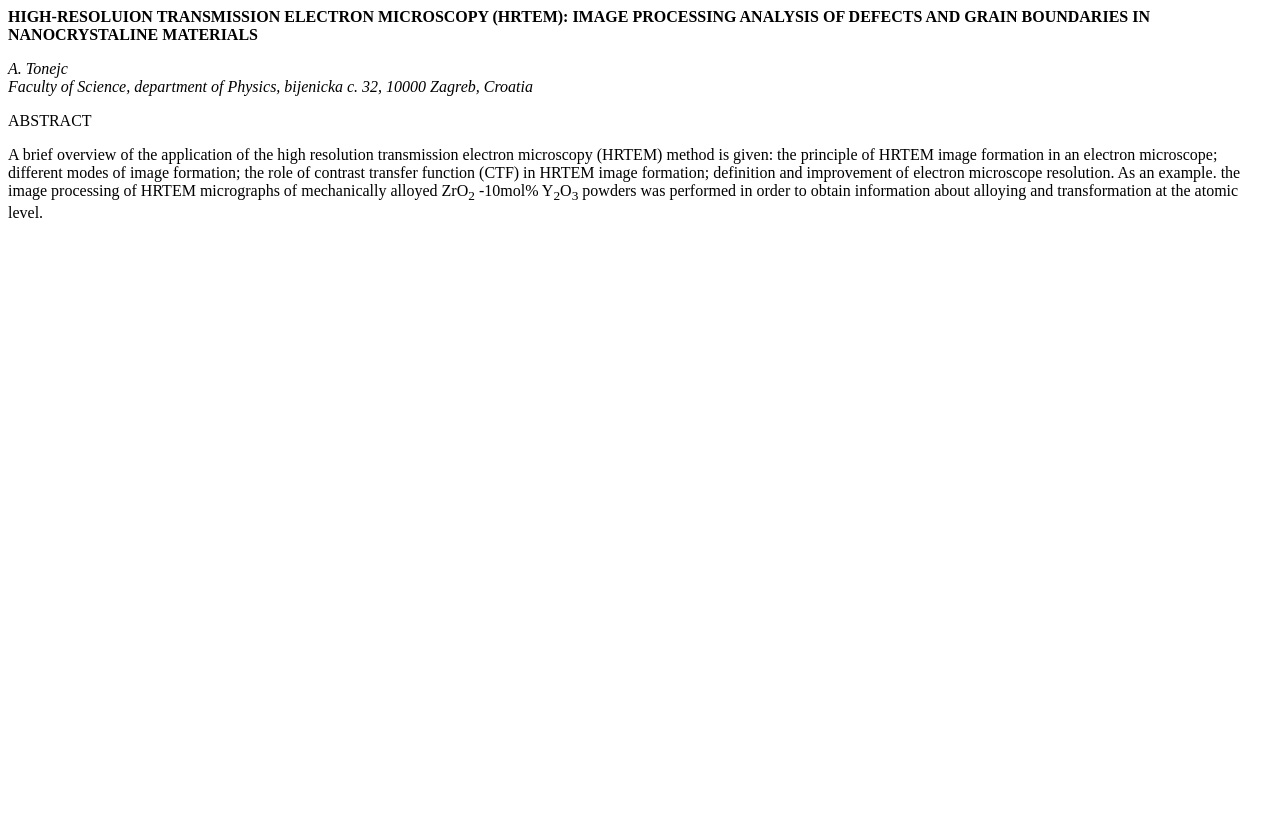Answer the question using only a single word or phrase: 
What is the percentage of Y in the alloy?

10mol%